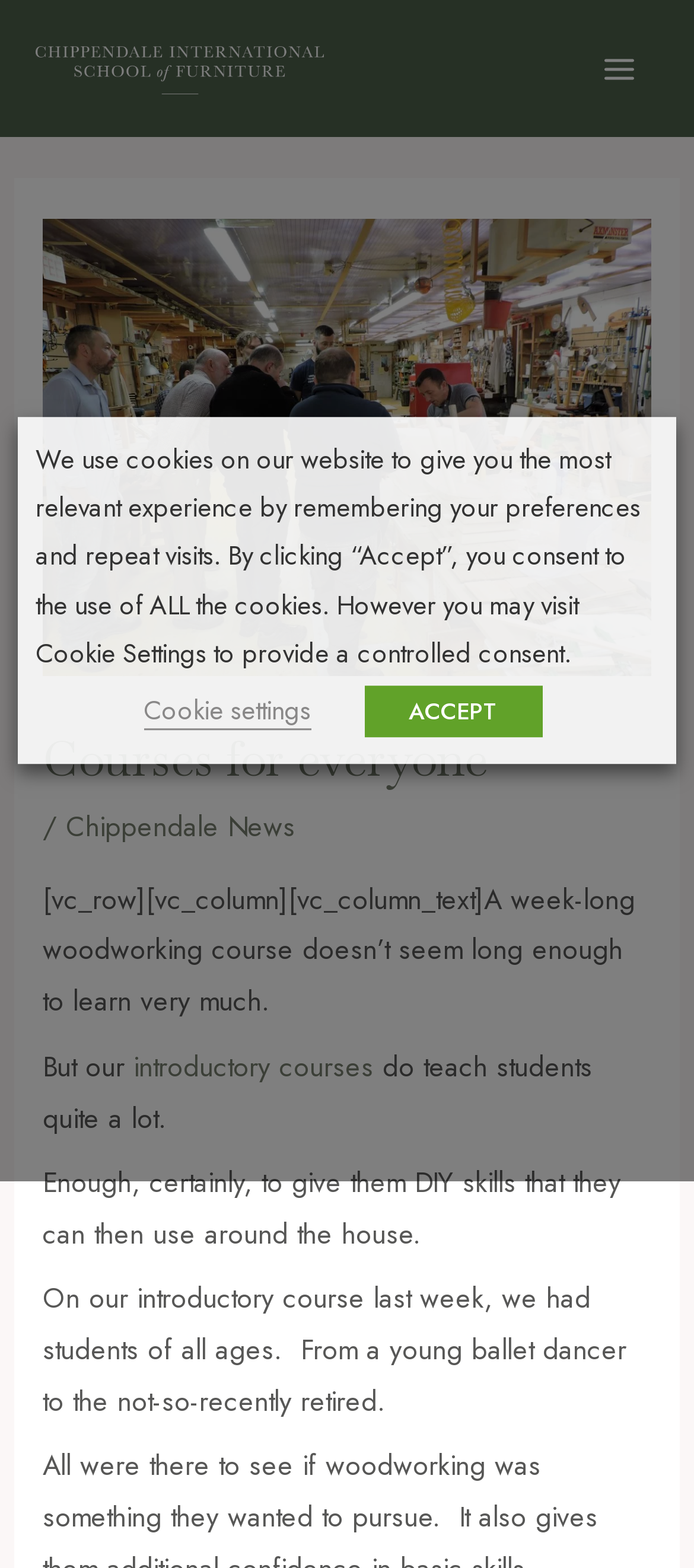Given the webpage screenshot and the description, determine the bounding box coordinates (top-left x, top-left y, bottom-right x, bottom-right y) that define the location of the UI element matching this description: alt="Chippendale School of Furniture"

[0.051, 0.029, 0.467, 0.055]